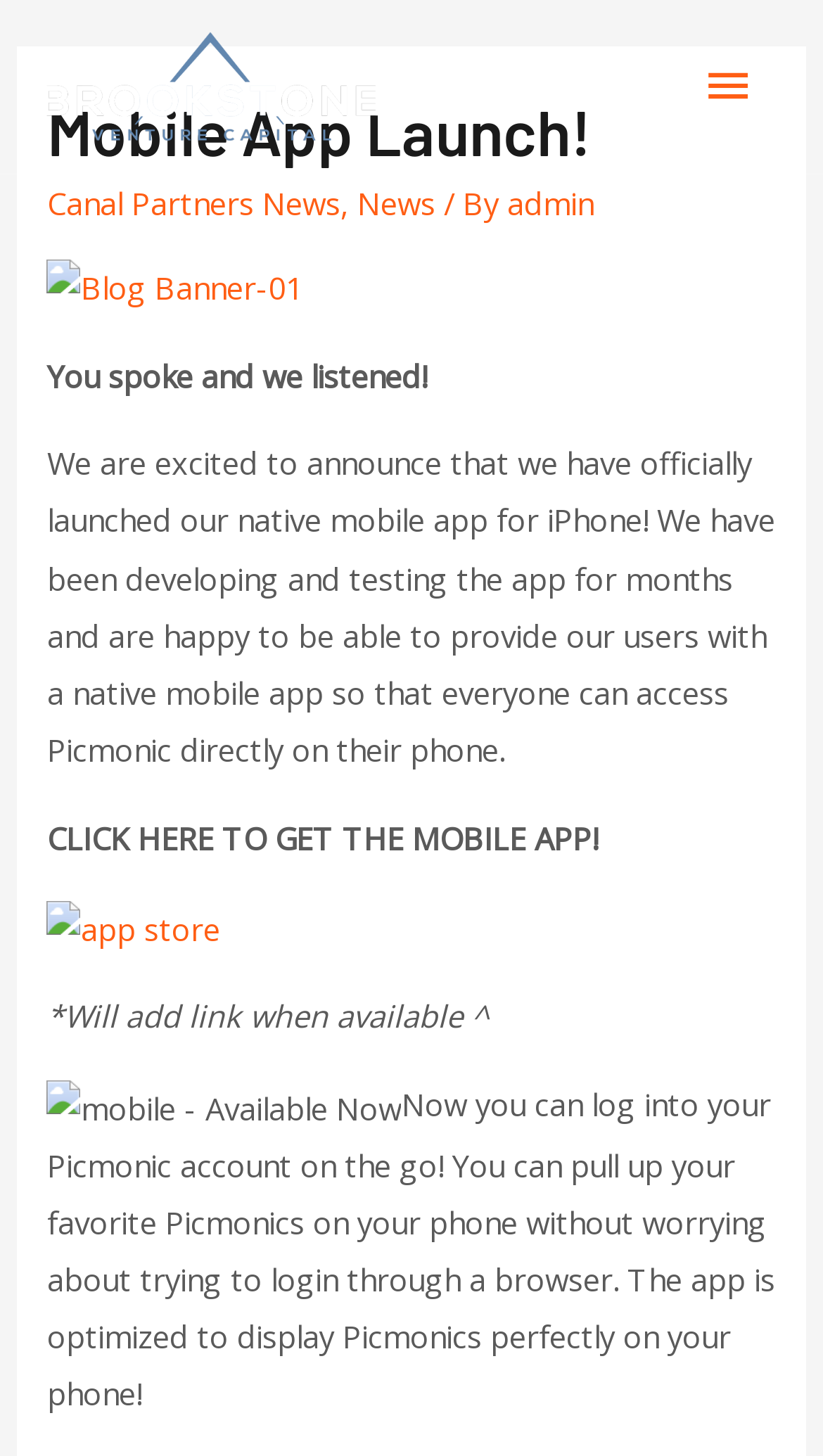Offer an extensive depiction of the webpage and its key elements.

The webpage is about the launch of a mobile app by Brookstone Venture Capital. At the top left, there is a link, and on the top right, there is a main menu button with an icon. Below the main menu button, there is a header section that contains the title "Mobile App Launch!" in a large font, followed by a series of links to "Canal Partners News", "News", and "admin" with a comma separator in between. 

Below the header section, there is an image with the alt text "Blog Banner-01". The image is positioned above a paragraph of text that announces the launch of the native mobile app for iPhone, explaining that it has been developed and tested for months to provide users with a native mobile app experience. 

Following the paragraph, there is a call-to-action text "CLICK HERE TO GET THE MOBILE APP!" in a prominent font, accompanied by a link to the app store with an image of the app store icon. Below this, there is a note that mentions a link will be added when available. 

Further down, there is an image with the alt text "mobile - Available Now", followed by a paragraph of text that describes the benefits of the mobile app, such as being able to log into the Picmonic account on the go and access favorite Picmonics without worrying about logging in through a browser. The app is optimized to display Picmonics perfectly on the phone.